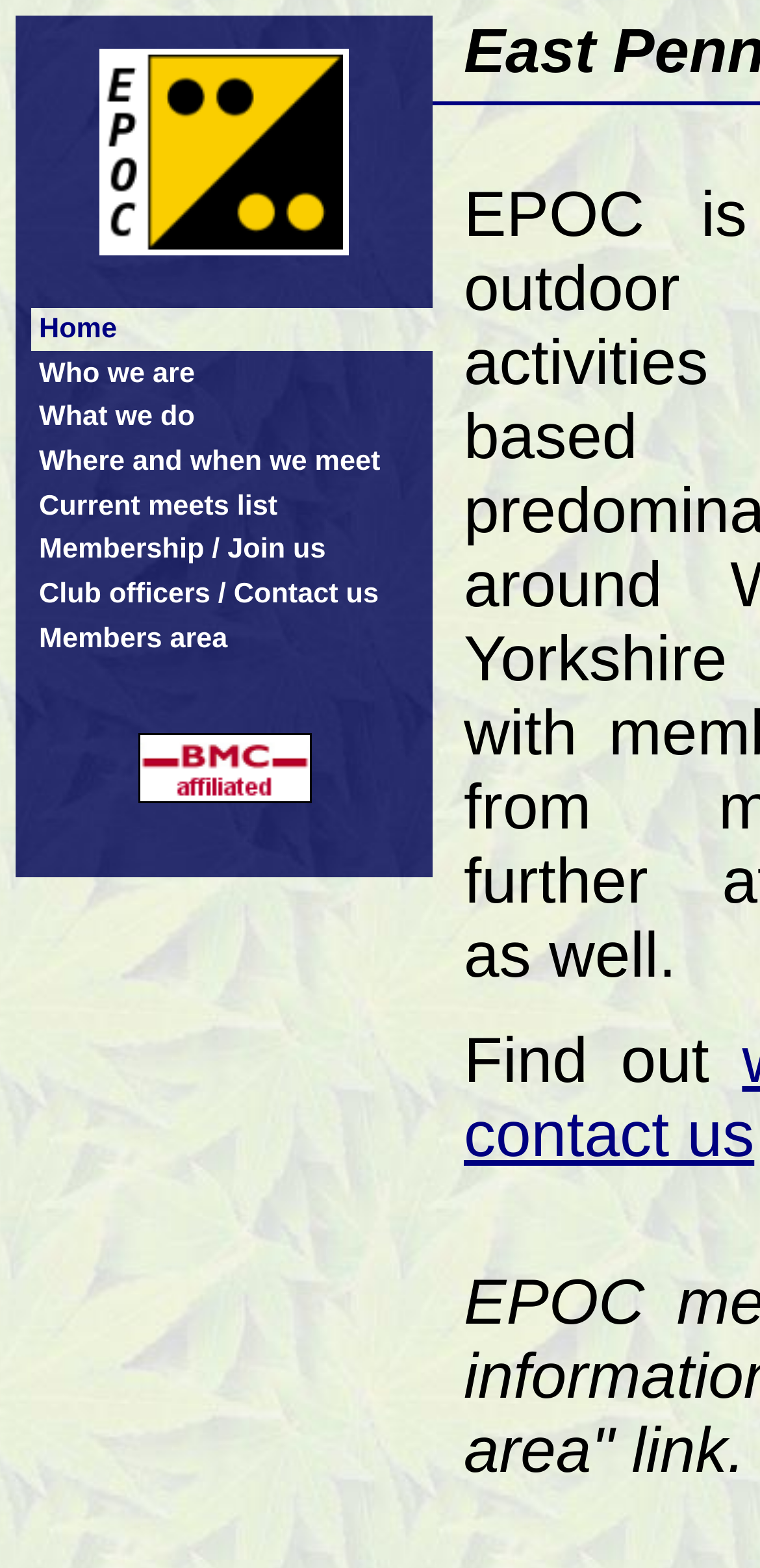Create a detailed description of the webpage's content and layout.

The webpage is about the East Pennine Outdoor Club (EPOC). At the top left corner, there is an image of the EPOC logo. Below the logo, there is a horizontal navigation menu with 7 links: "Home", "Who we are", "What we do", "Where and when we meet", "Current meets list", "Membership / Join us", and "Club officers / Contact us". These links are aligned to the left and are stacked vertically.

To the right of the navigation menu, there is a link "Members area". Below the navigation menu, there is a link "BMC affiliated" with a corresponding image to its right. The image is slightly above the link.

At the bottom of the page, there is a section with a static text "Find out" followed by a "contact us" link. This section is located at the bottom right corner of the page.